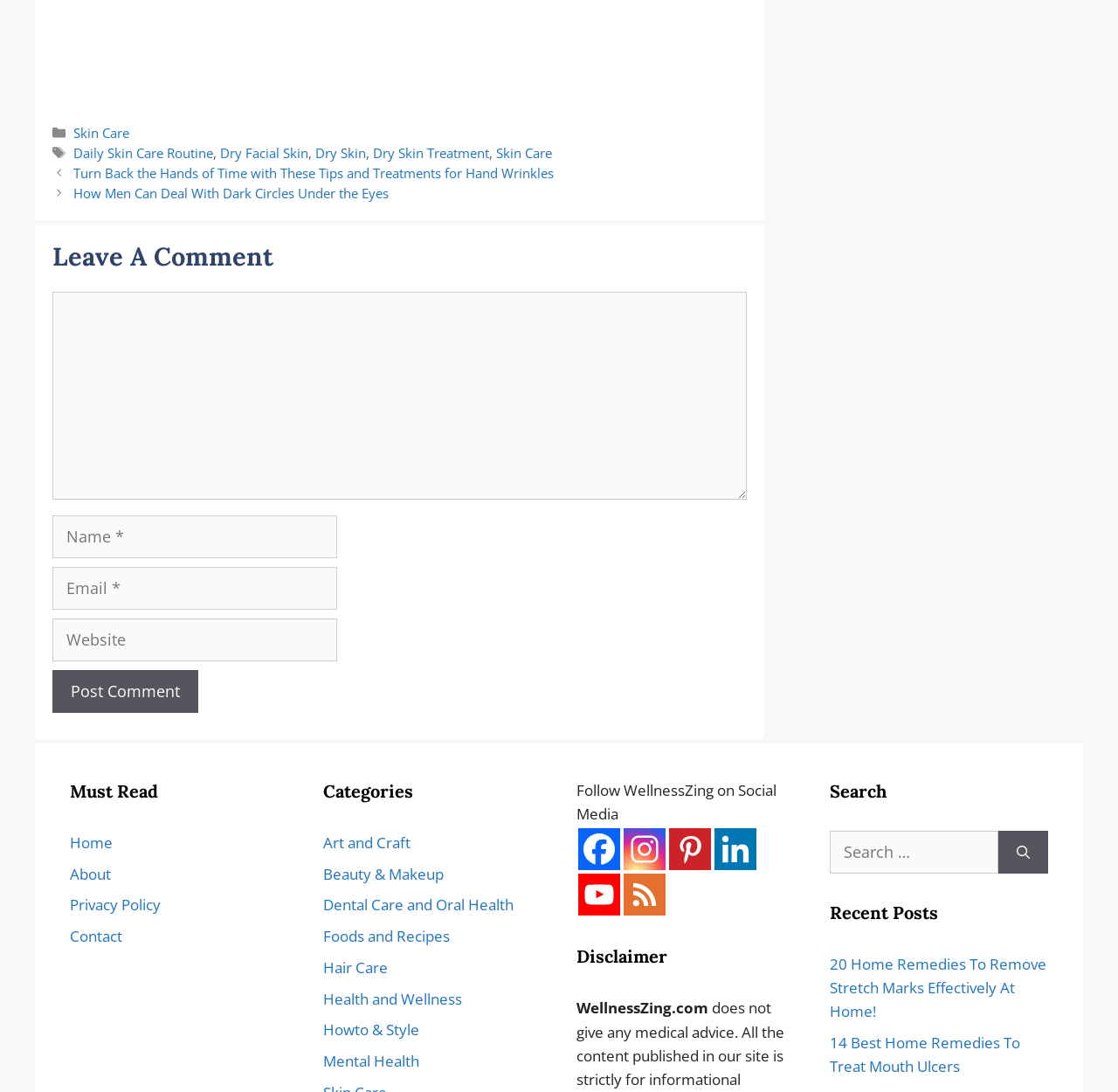Could you specify the bounding box coordinates for the clickable section to complete the following instruction: "Follow WellnessZing on Facebook"?

[0.517, 0.759, 0.555, 0.797]